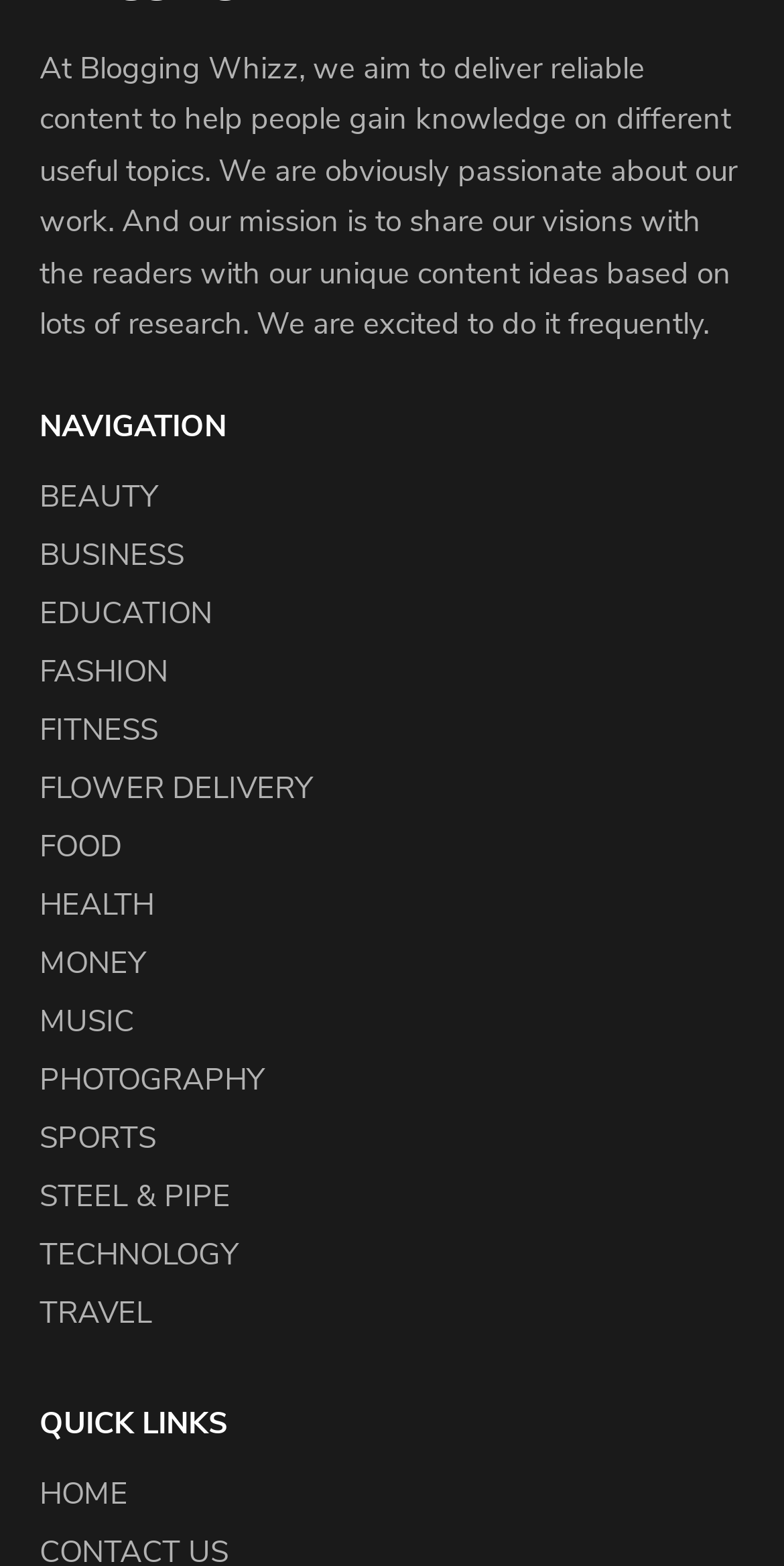Please identify the bounding box coordinates for the region that you need to click to follow this instruction: "click on BEAUTY".

[0.05, 0.304, 0.201, 0.33]